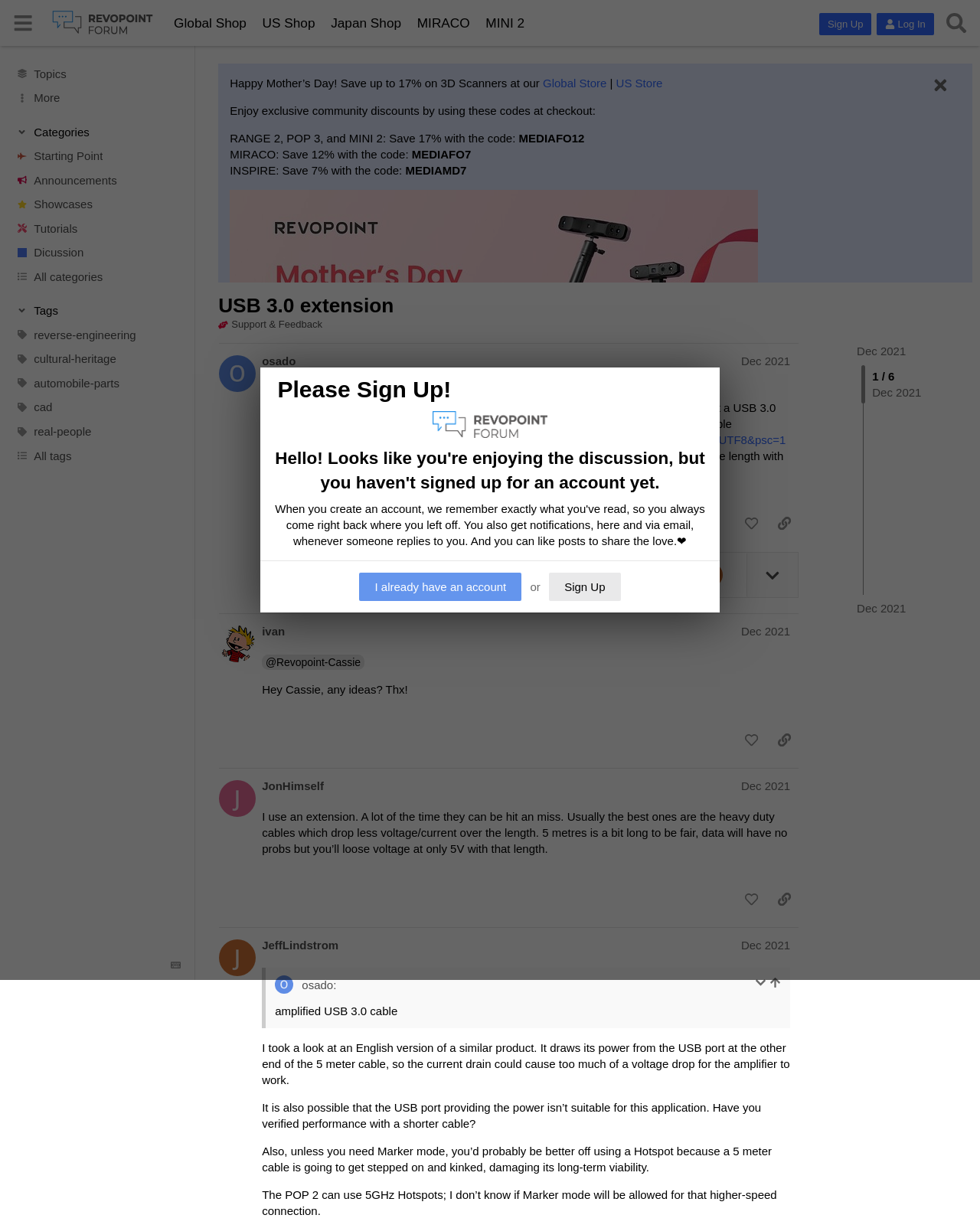Specify the bounding box coordinates of the area to click in order to execute this command: 'Click on the 'Sign Up' button'. The coordinates should consist of four float numbers ranging from 0 to 1, and should be formatted as [left, top, right, bottom].

[0.836, 0.011, 0.889, 0.029]